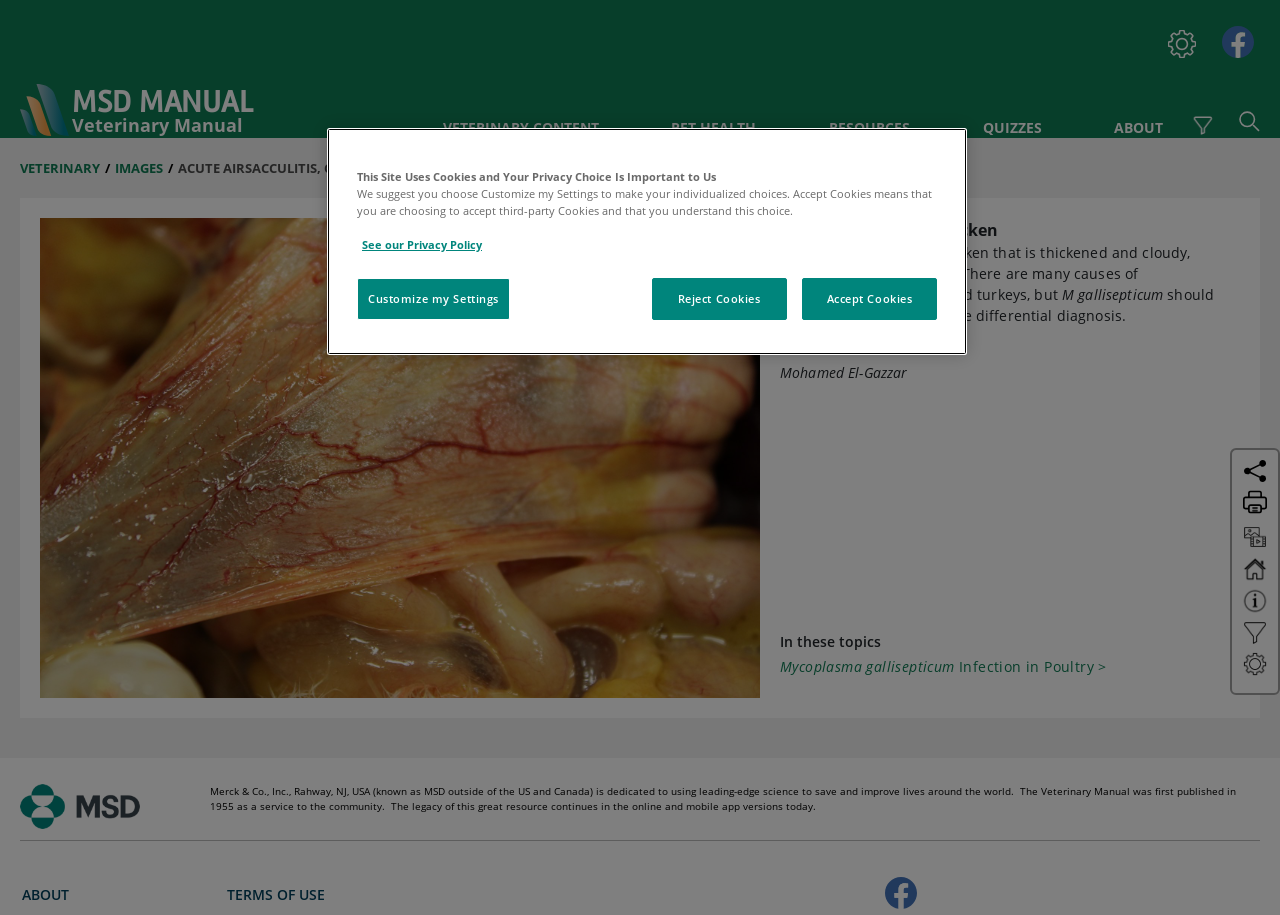Locate the UI element described by RESOURCES in the provided webpage screenshot. Return the bounding box coordinates in the format (top-left x, top-left y, bottom-right x, bottom-right y), ensuring all values are between 0 and 1.

[0.641, 0.119, 0.717, 0.151]